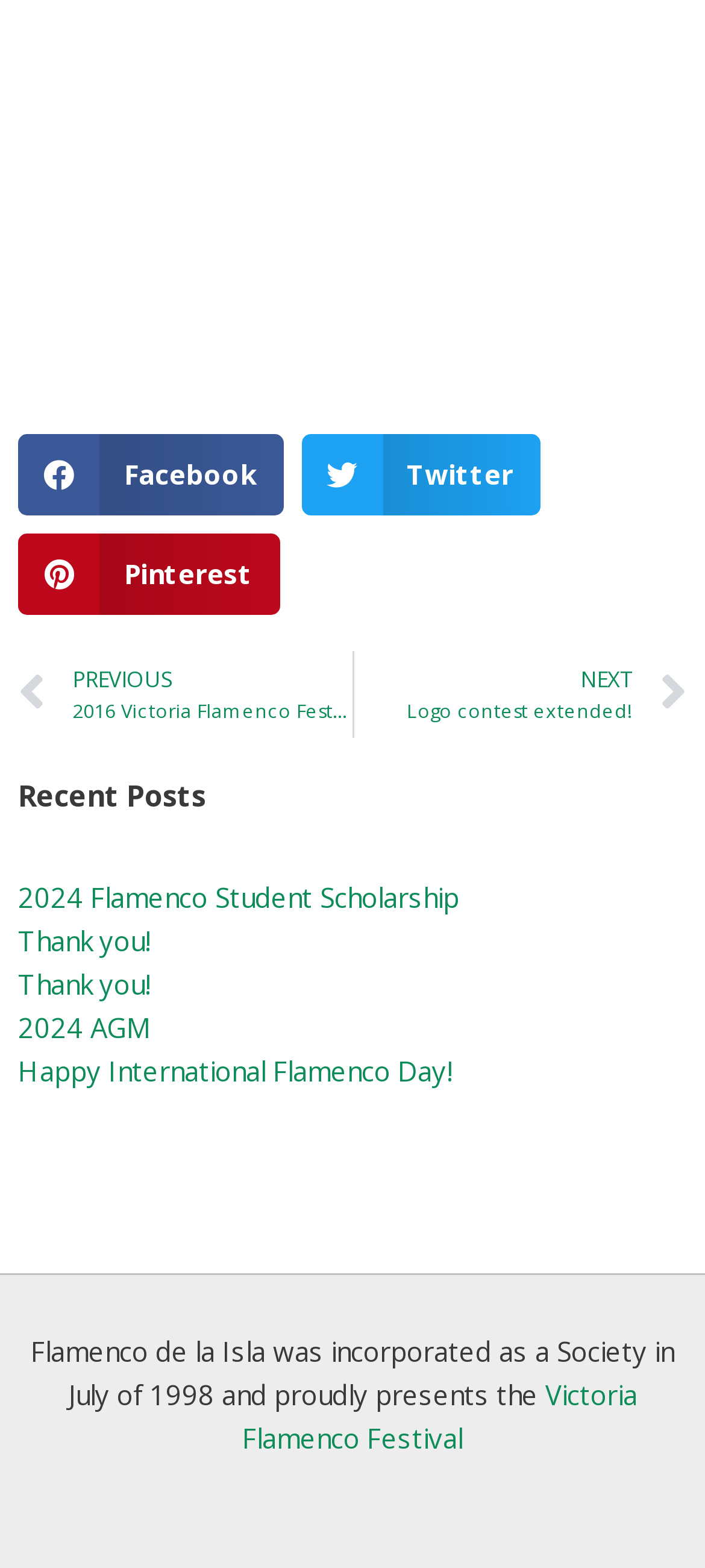Answer the question below with a single word or a brief phrase: 
What is the title of the first link under 'Recent Posts'?

2024 Flamenco Student Scholarship